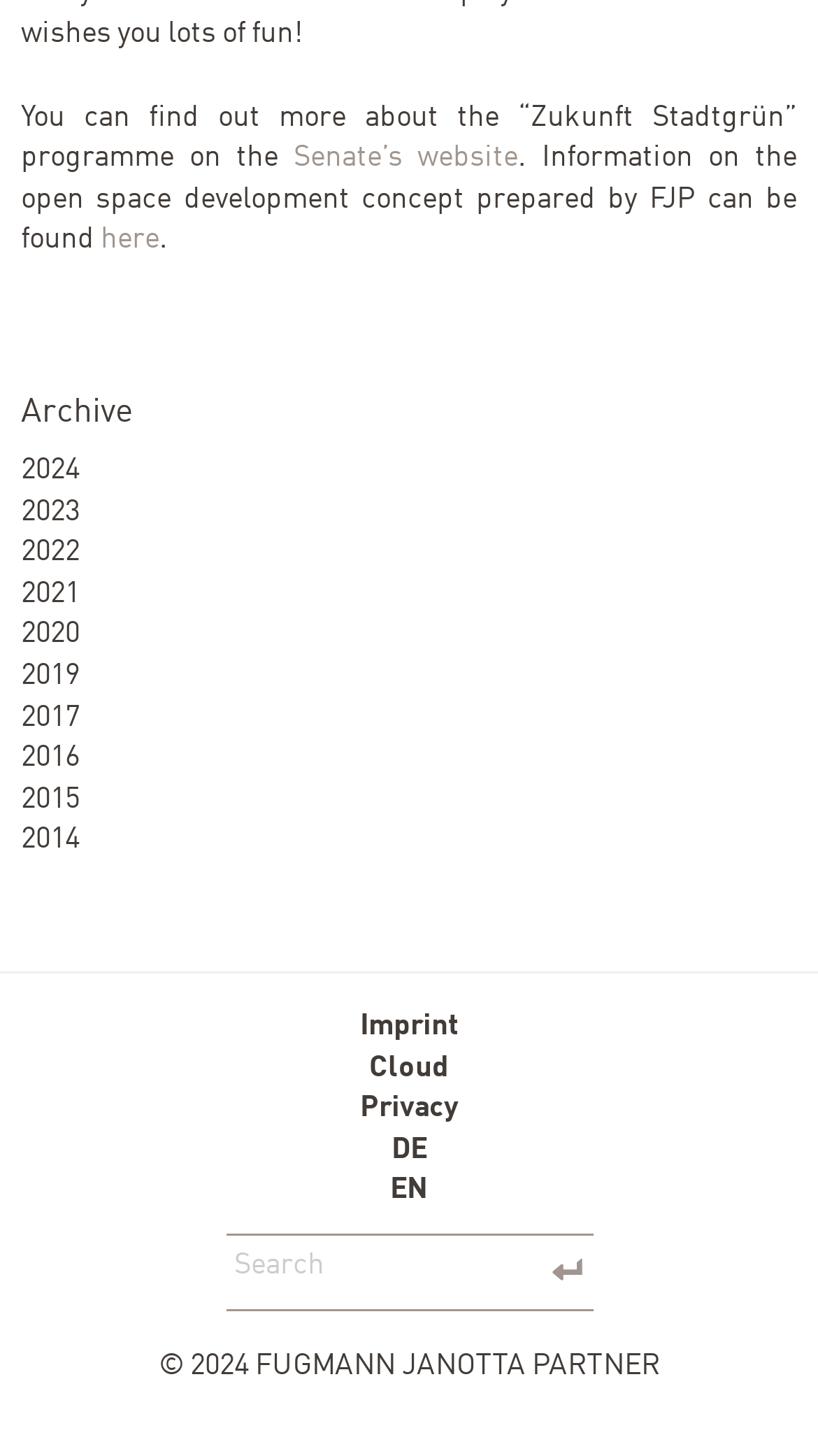Using the details in the image, give a detailed response to the question below:
How many years are listed in the archive?

The archive section lists years from 2014 to 2024, which makes a total of 11 years.